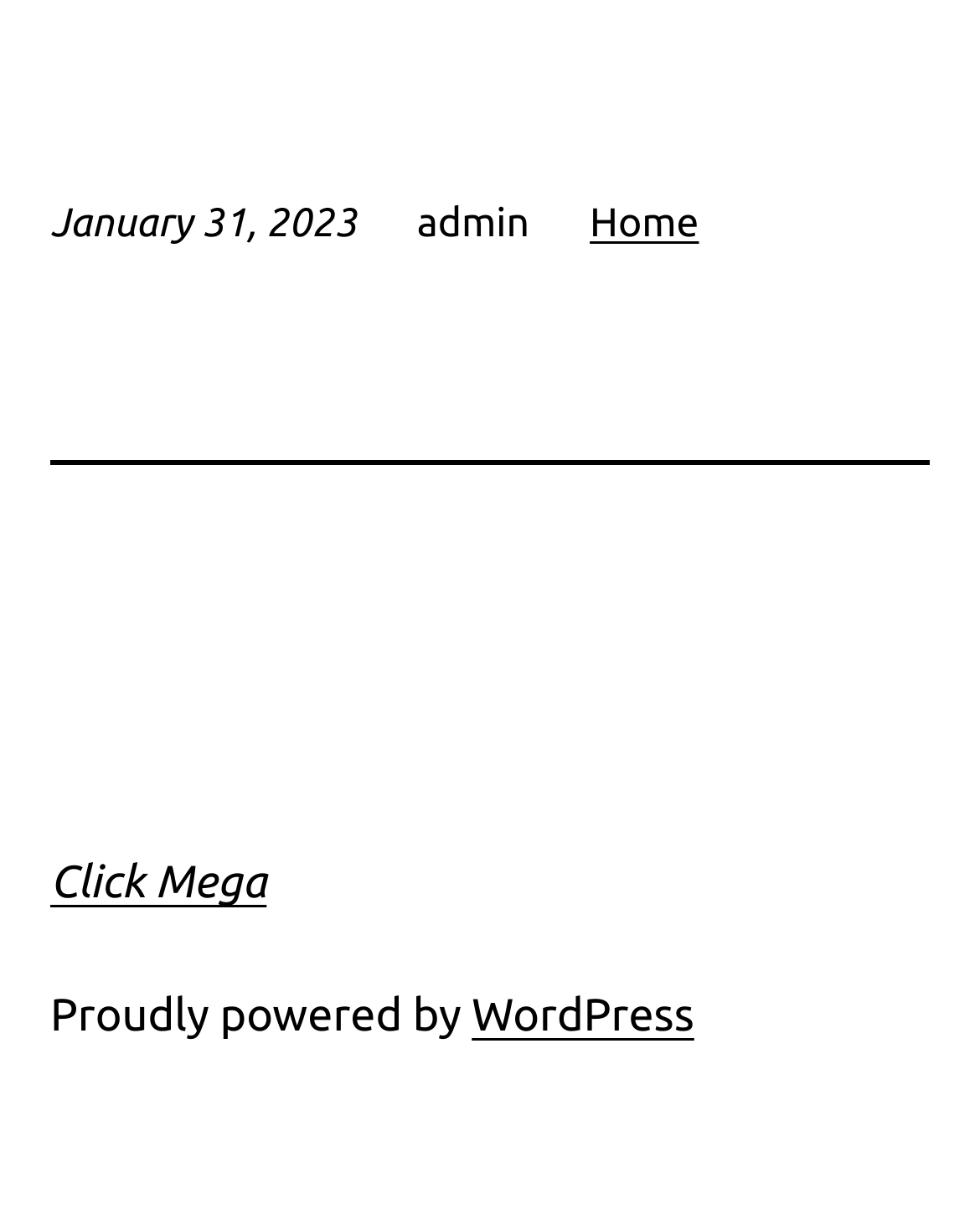Respond with a single word or phrase:
What is the username displayed?

admin